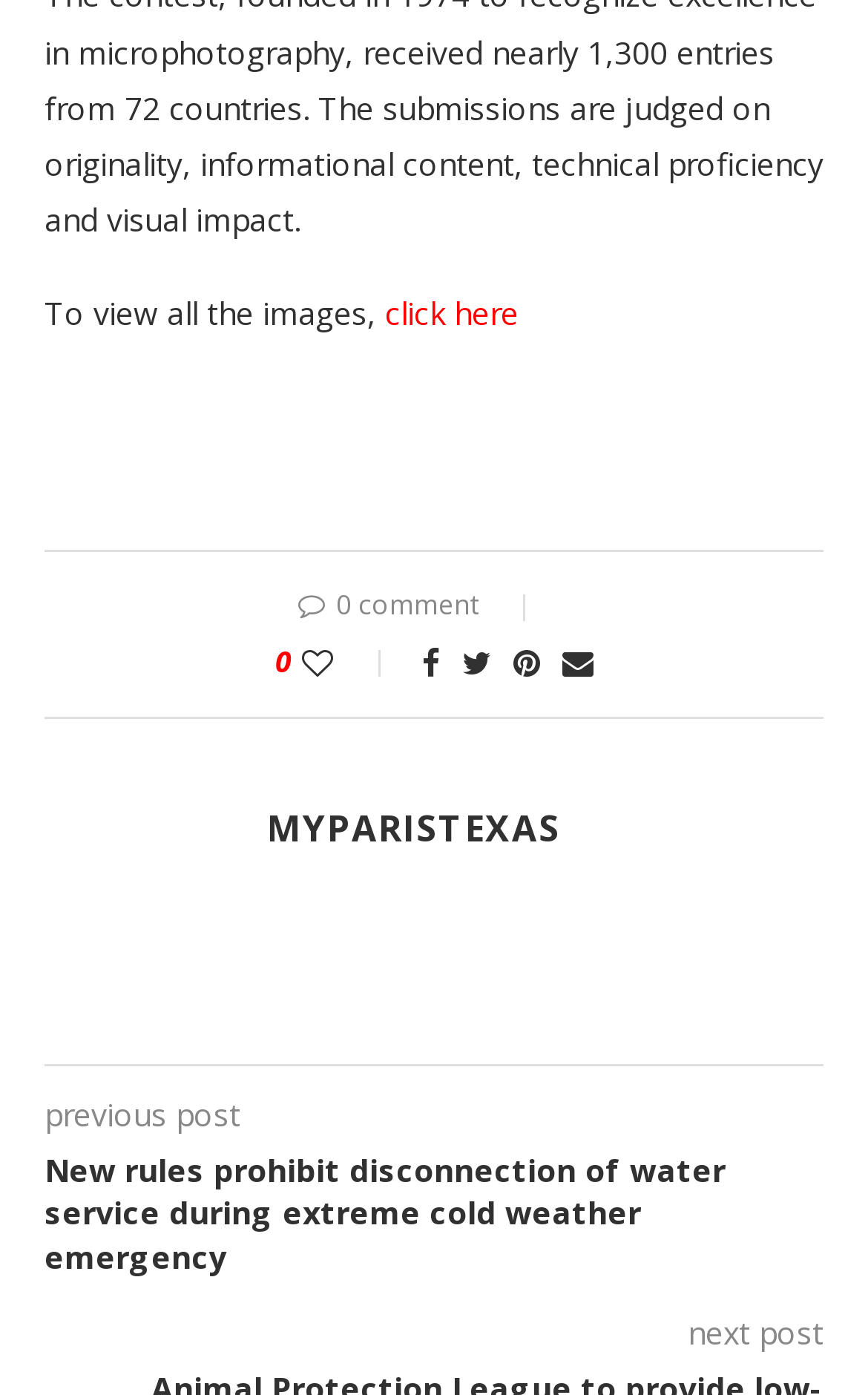Give a concise answer using one word or a phrase to the following question:
What is the text of the last static text element?

next post